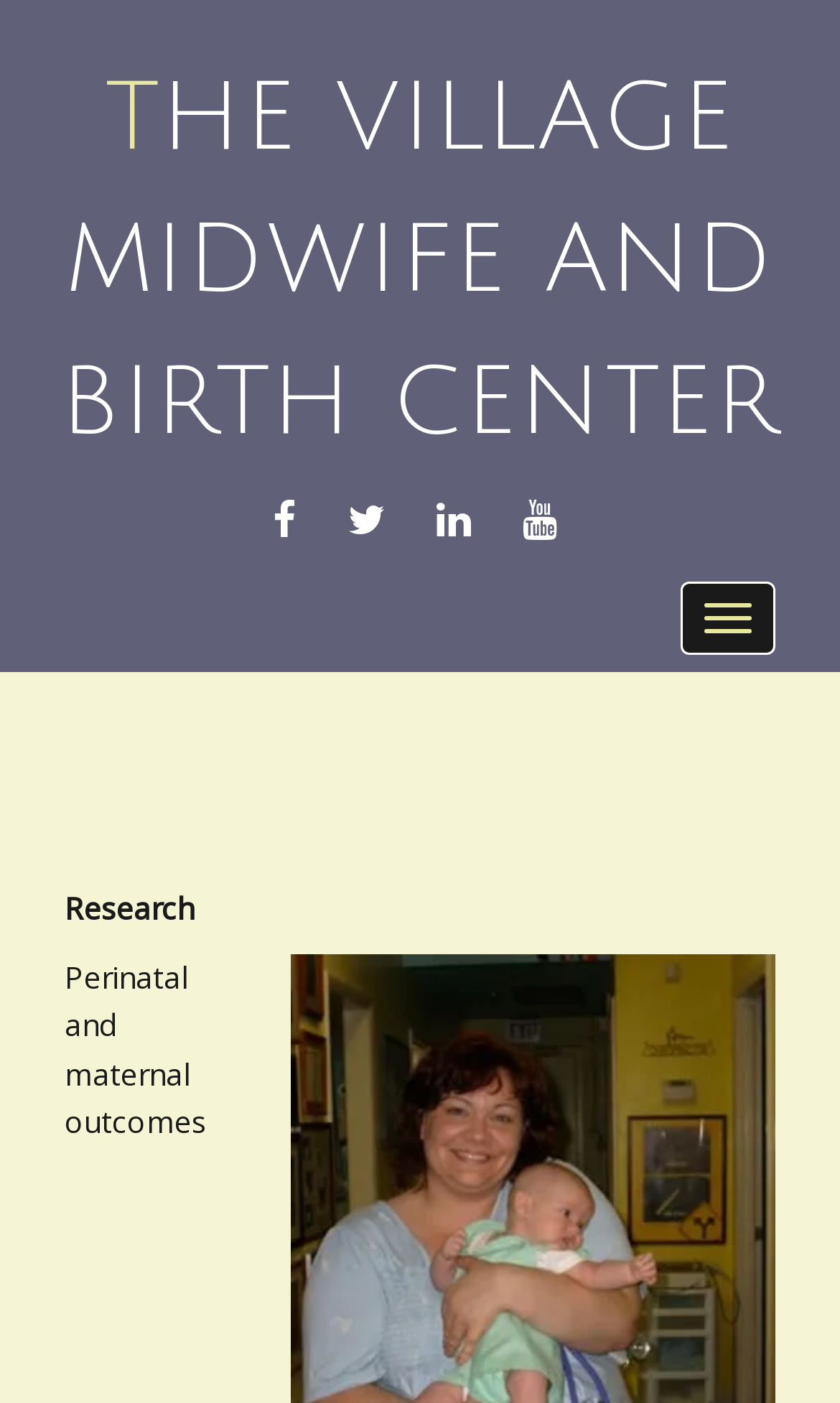Find the bounding box coordinates for the UI element that matches this description: "Youtube".

[0.609, 0.355, 0.676, 0.384]